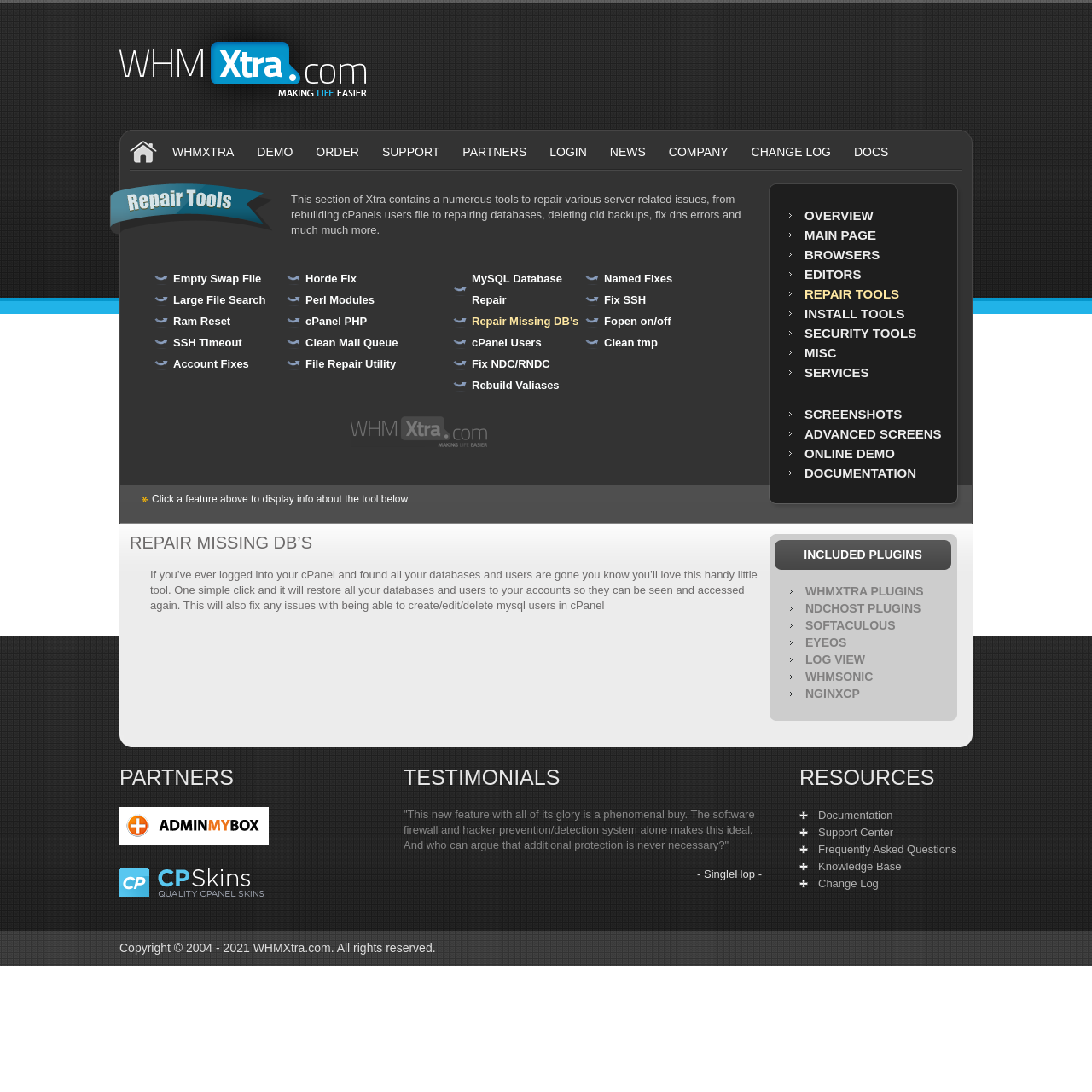Point out the bounding box coordinates of the section to click in order to follow this instruction: "Check the 'PARTNERS'".

[0.109, 0.704, 0.37, 0.72]